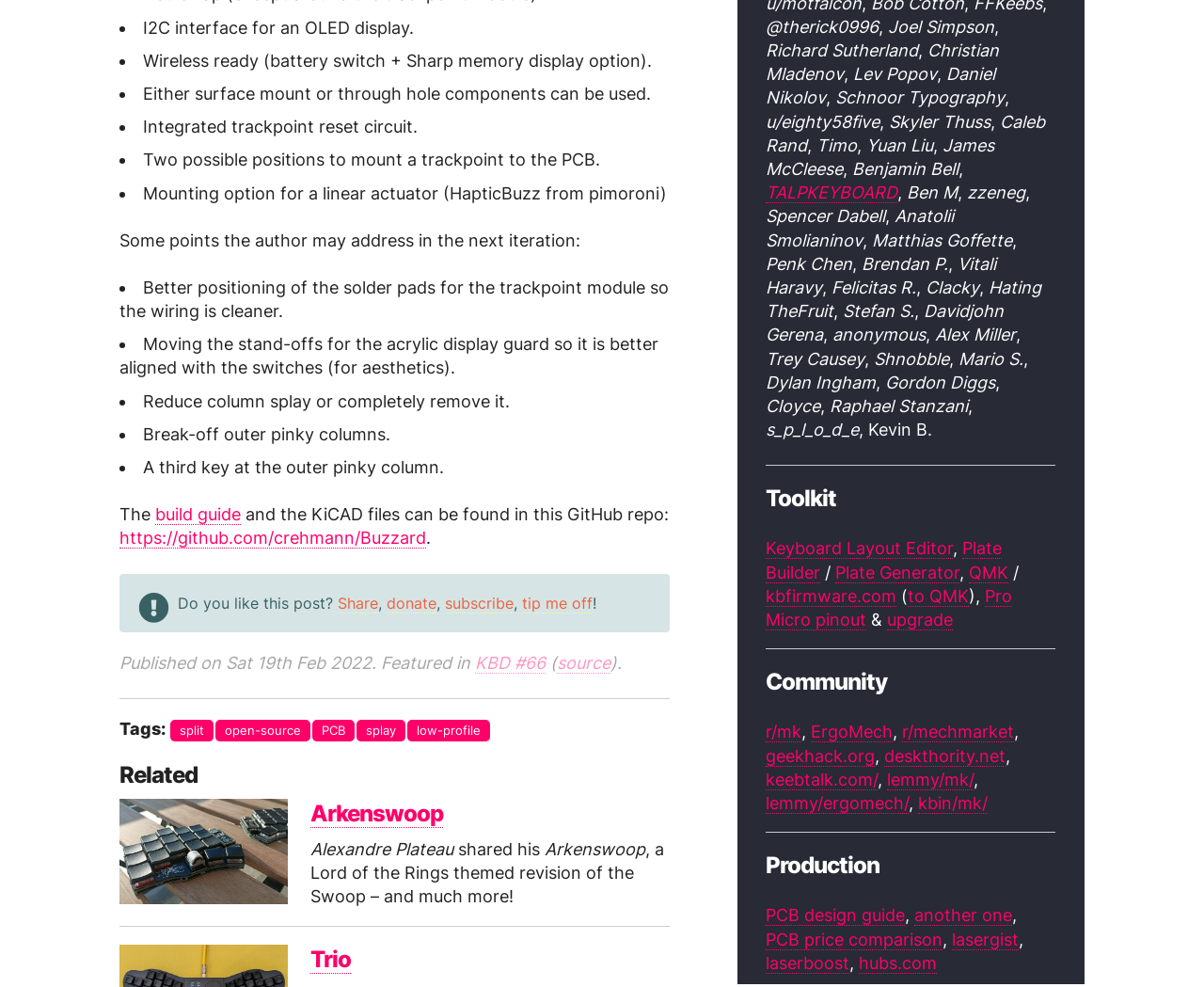Where can the build guide and KiCAD files be found?
Look at the image and respond with a single word or a short phrase.

GitHub repo